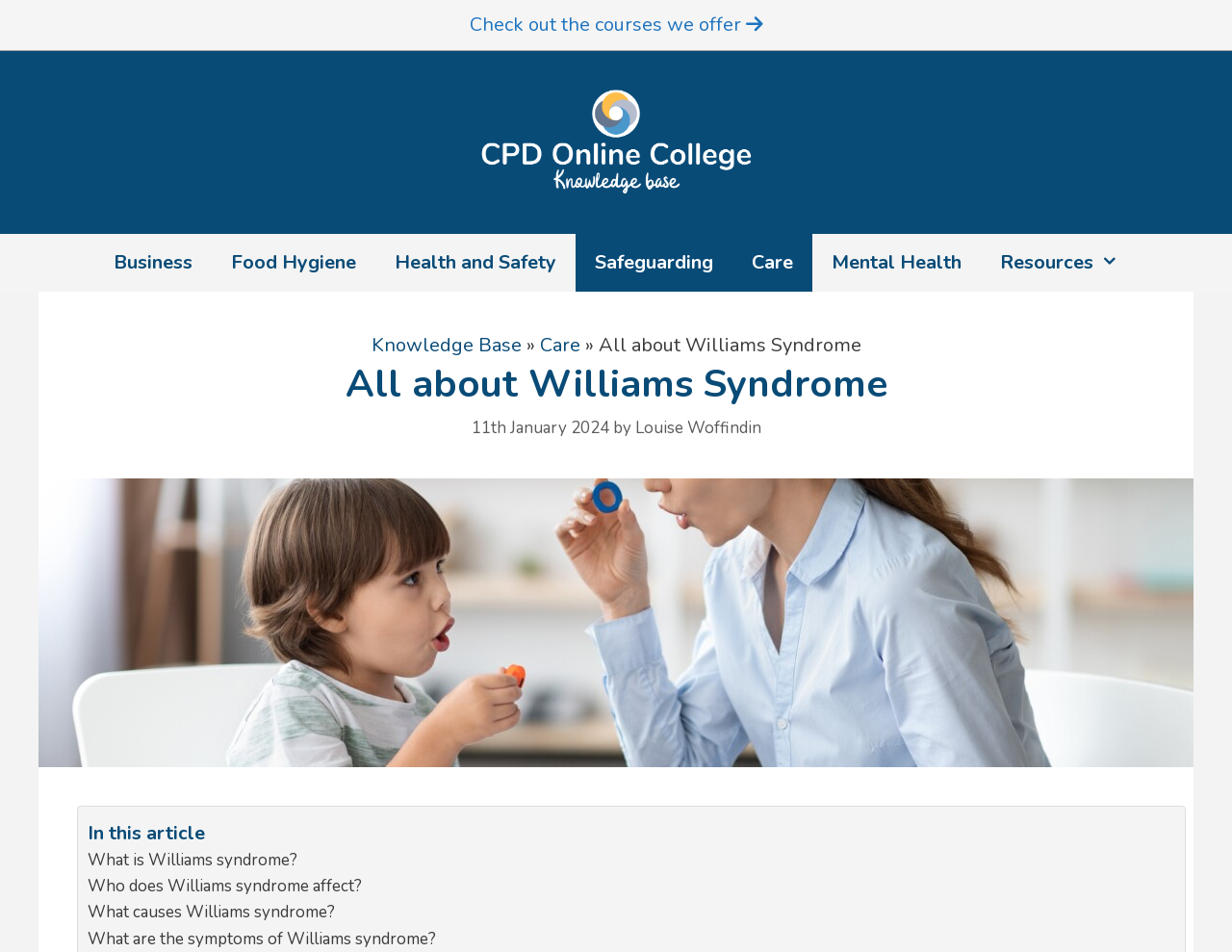Provide a thorough description of the webpage's content and layout.

The webpage is about Williams syndrome, a genetic disorder that affects individuals in various ways. At the top, there is a banner with the site's name and a link to "CPD Online College" accompanied by an image of the college's logo. Below the banner, there are several links to different categories, including "Business", "Food Hygiene", "Health and Safety", "Safeguarding", "Care", "Mental Health", and "Resources". 

To the right of these links, there is a section with a heading "All about Williams Syndrome" and a subheading "by Louise Woffindin" along with the date "11th January 2024". Below this section, there is a large image related to Williams syndrome. 

The main content of the webpage is organized in a table layout, with a brief introduction stating "In this article". The article is divided into sections, each with a link to a specific topic, including "What is Williams syndrome?", "Who does Williams syndrome affect?", "What causes Williams syndrome?", and "What are the symptoms of Williams syndrome?".